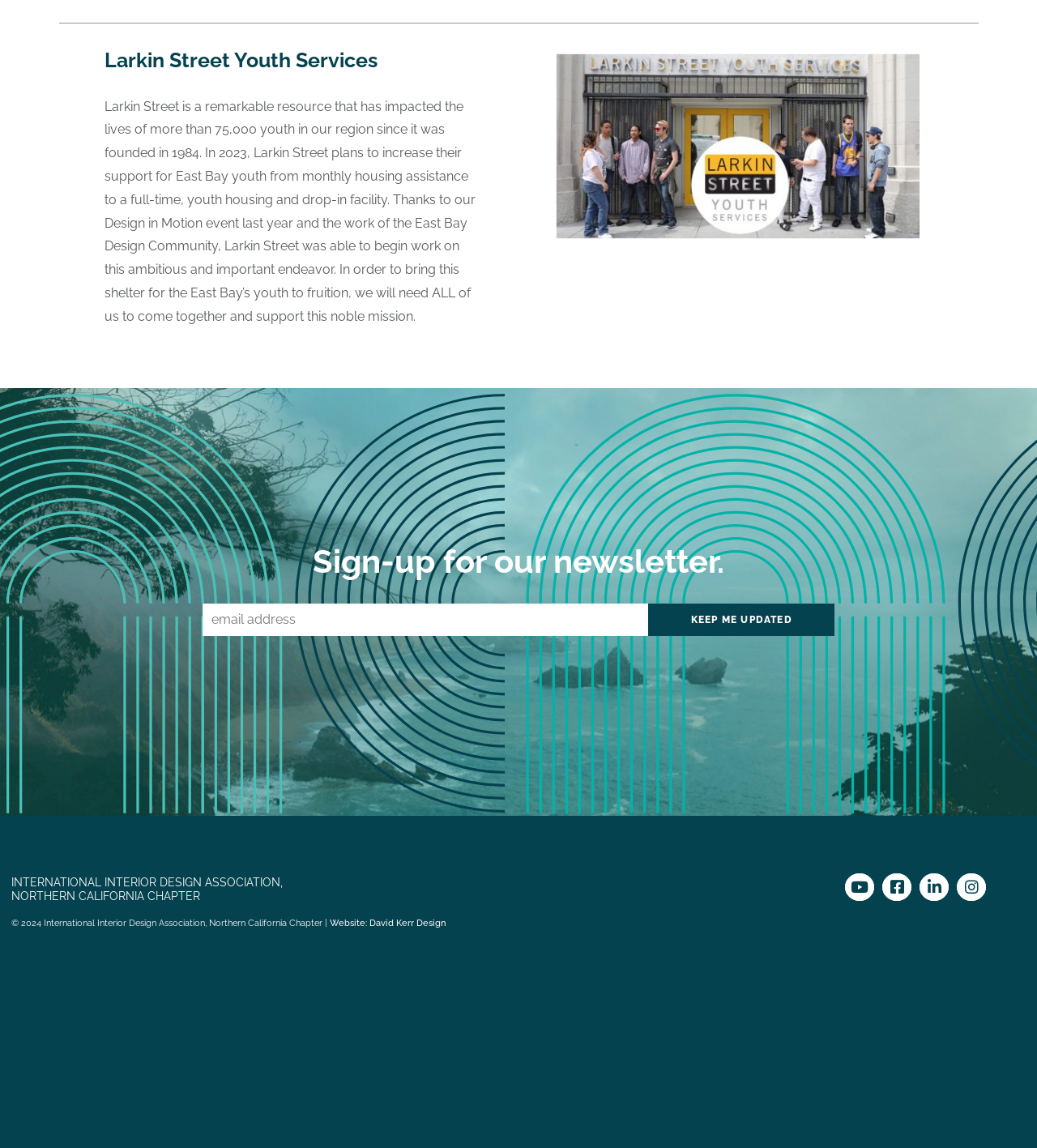Given the element description "aria-label="Social network link"", identify the bounding box of the corresponding UI element.

[0.851, 0.761, 0.879, 0.785]